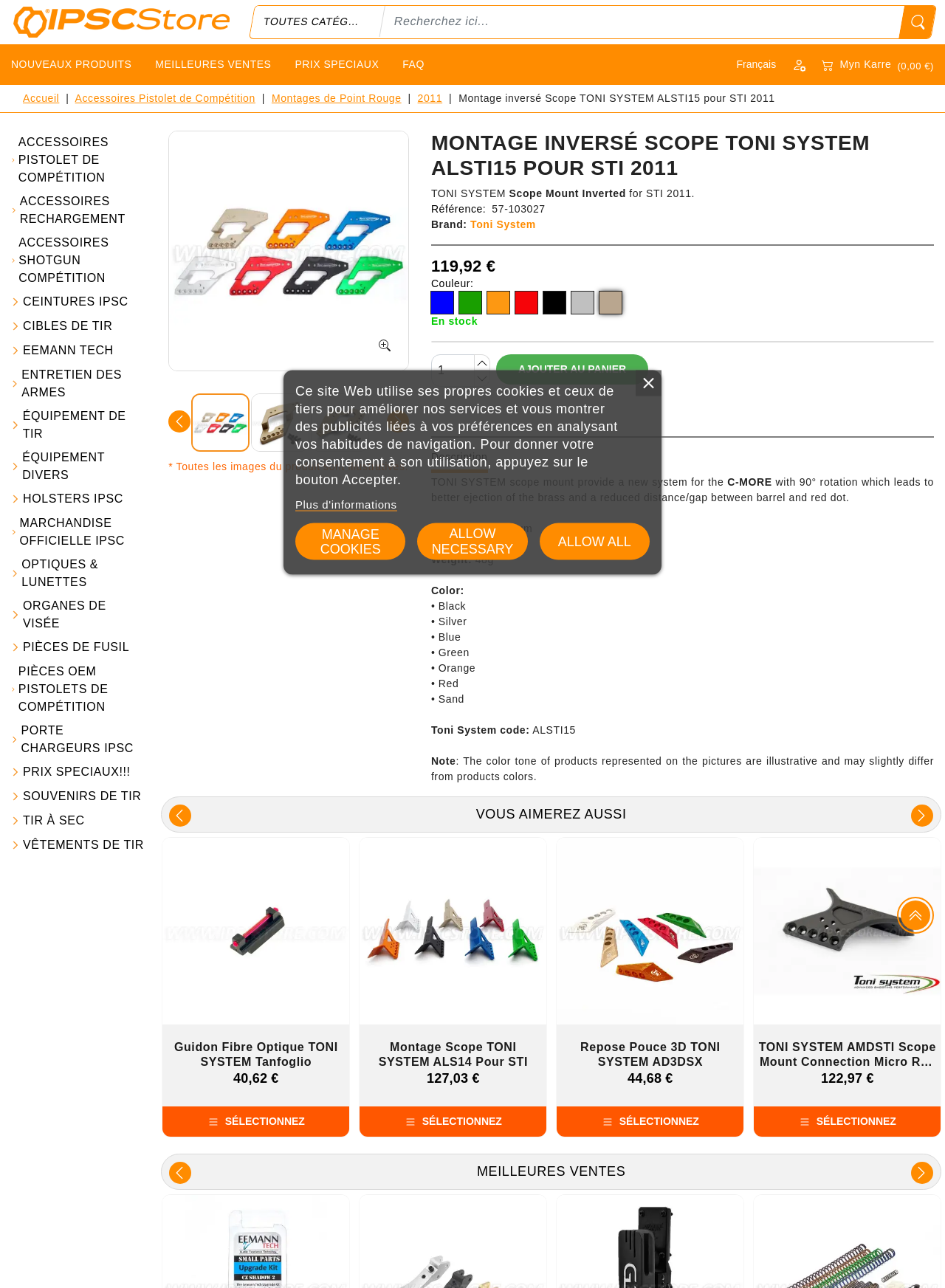Determine the main headline from the webpage and extract its text.

MONTAGE INVERSÉ SCOPE TONI SYSTEM ALSTI15 POUR STI 2011